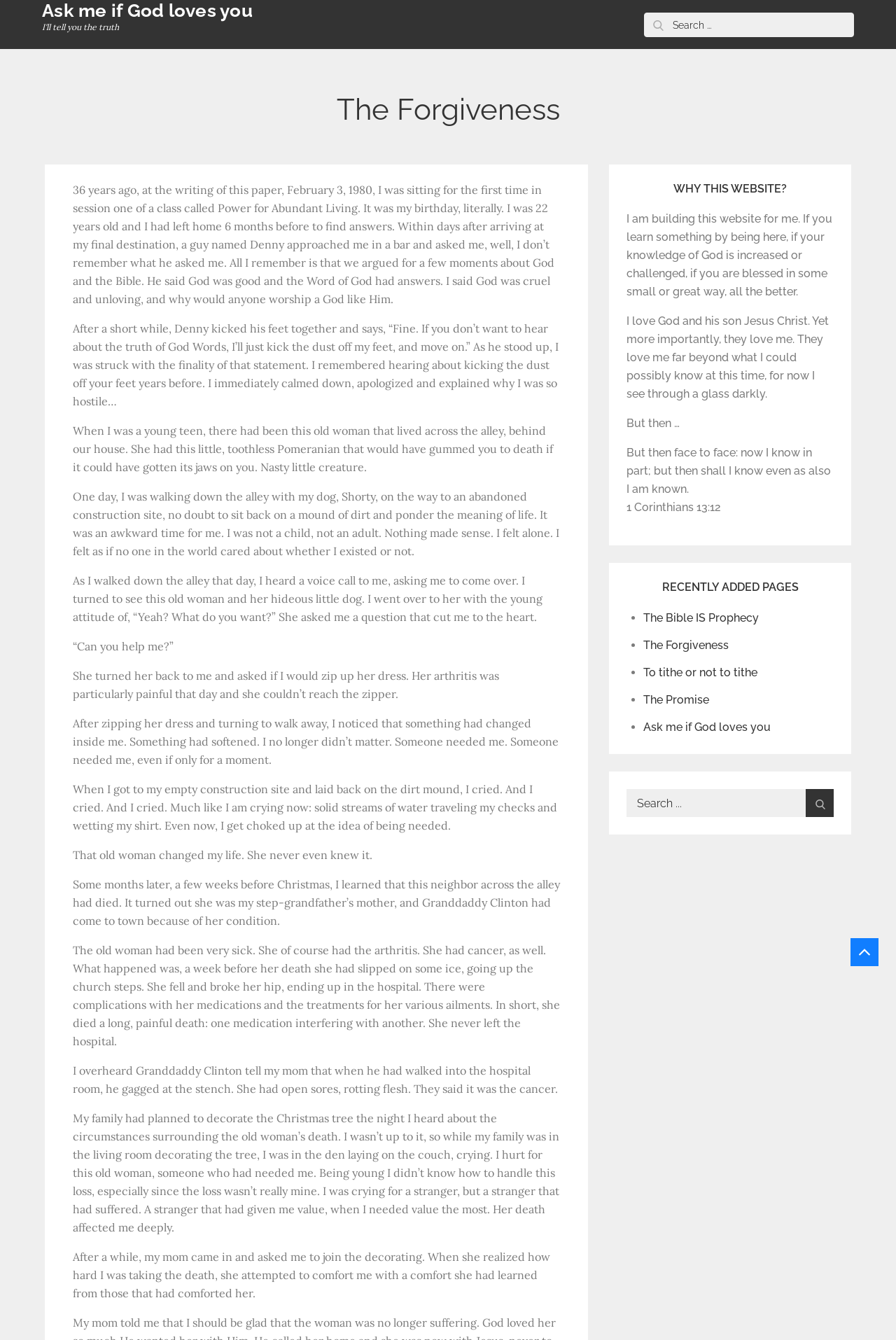What is the old woman's relationship to the author?
Please provide a comprehensive answer to the question based on the webpage screenshot.

The author mentions that the old woman who lived across the alley was his step-grandfather's mother, indicating that she was his step-grandmother.